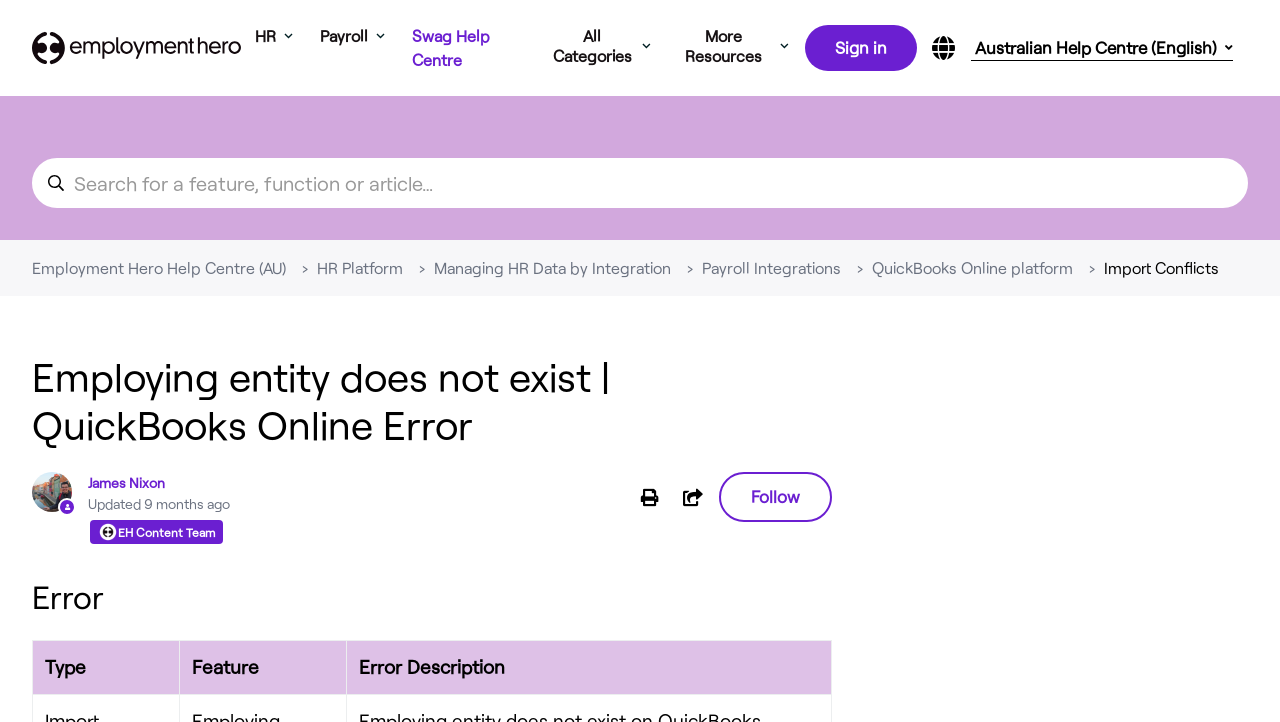Identify the webpage's primary heading and generate its text.

Employing entity does not exist | QuickBooks Online Error